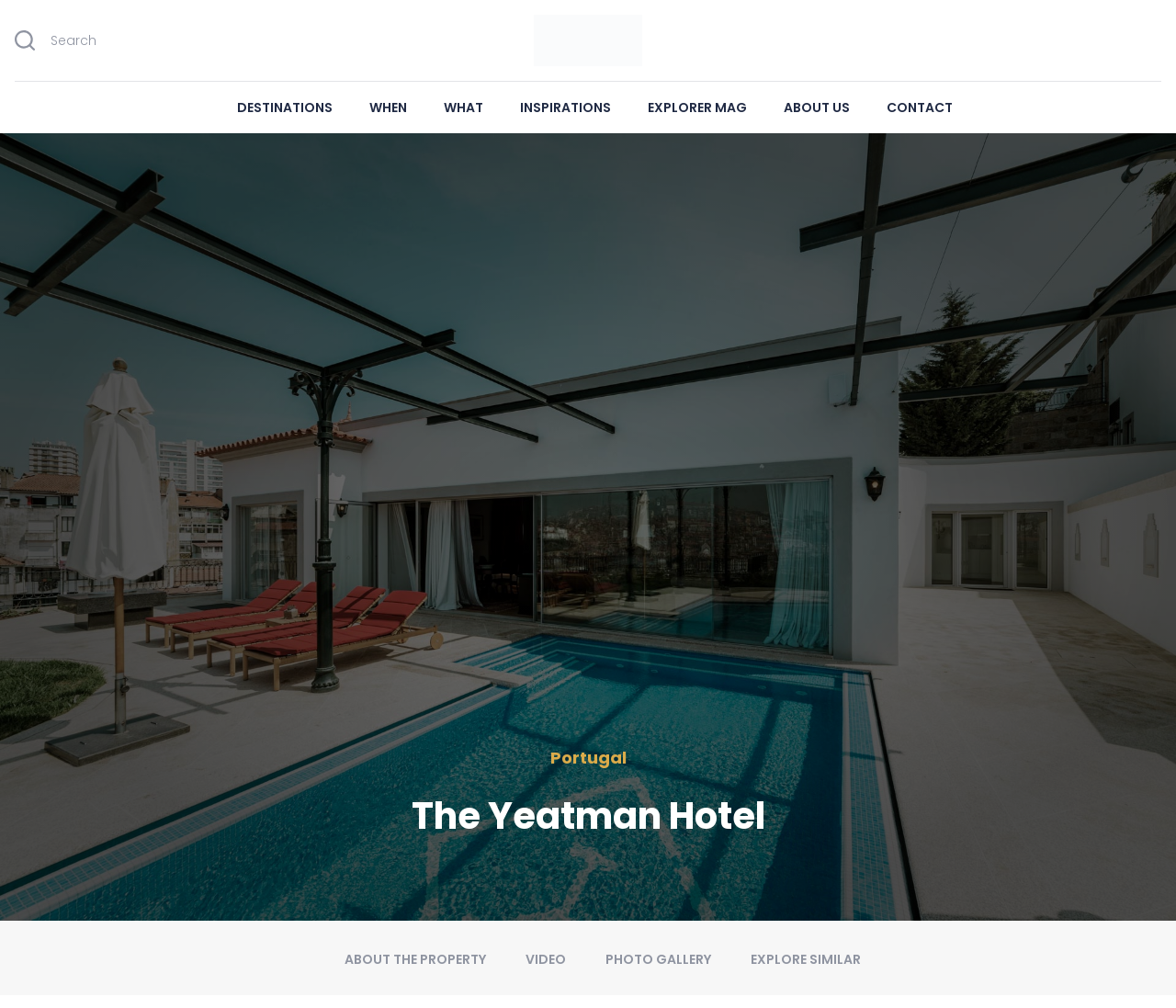Extract the main headline from the webpage and generate its text.

The Yeatman Hotel